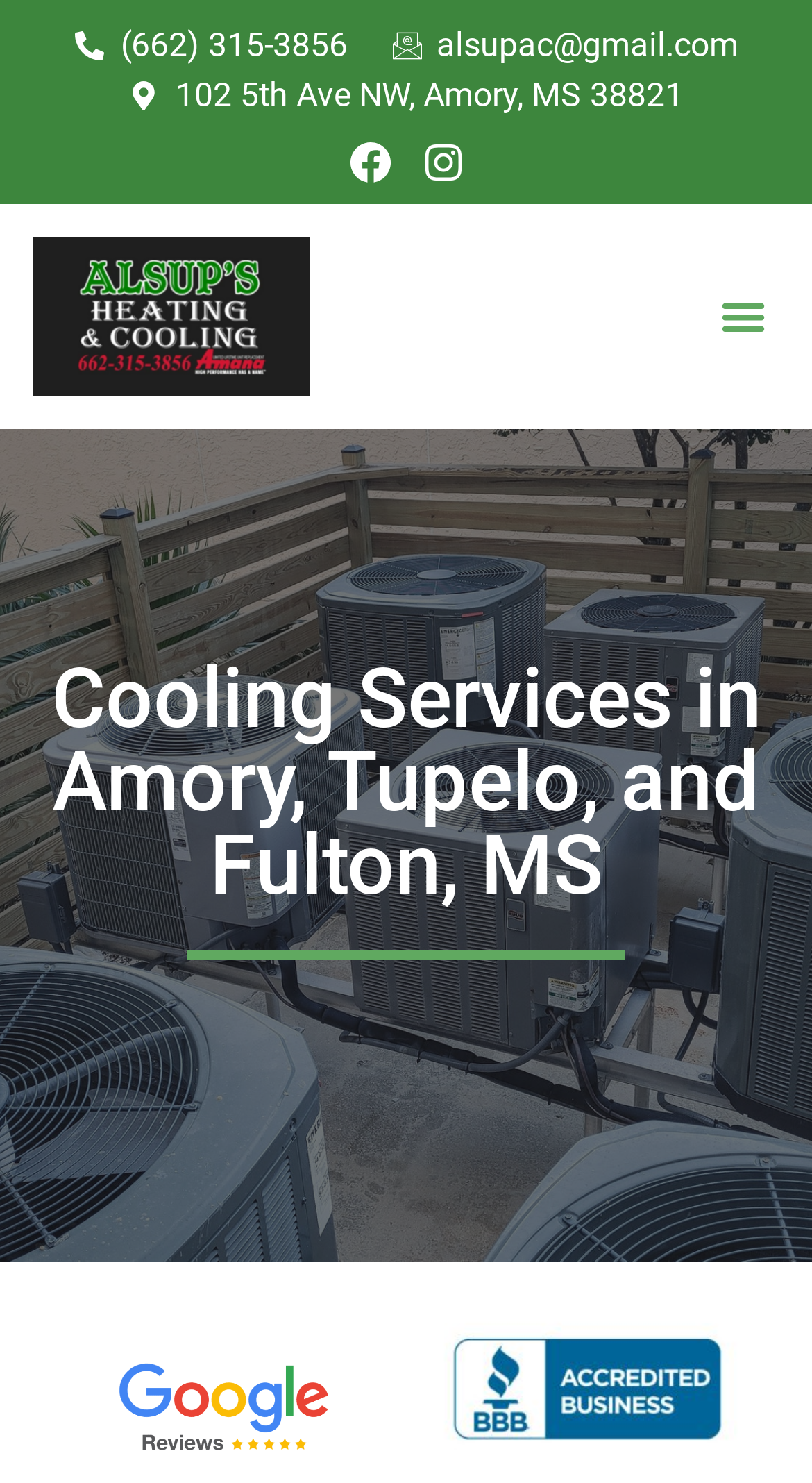Respond to the following question using a concise word or phrase: 
What is the topic of the emergency heating service?

Air Conditioner Repair Tupelo